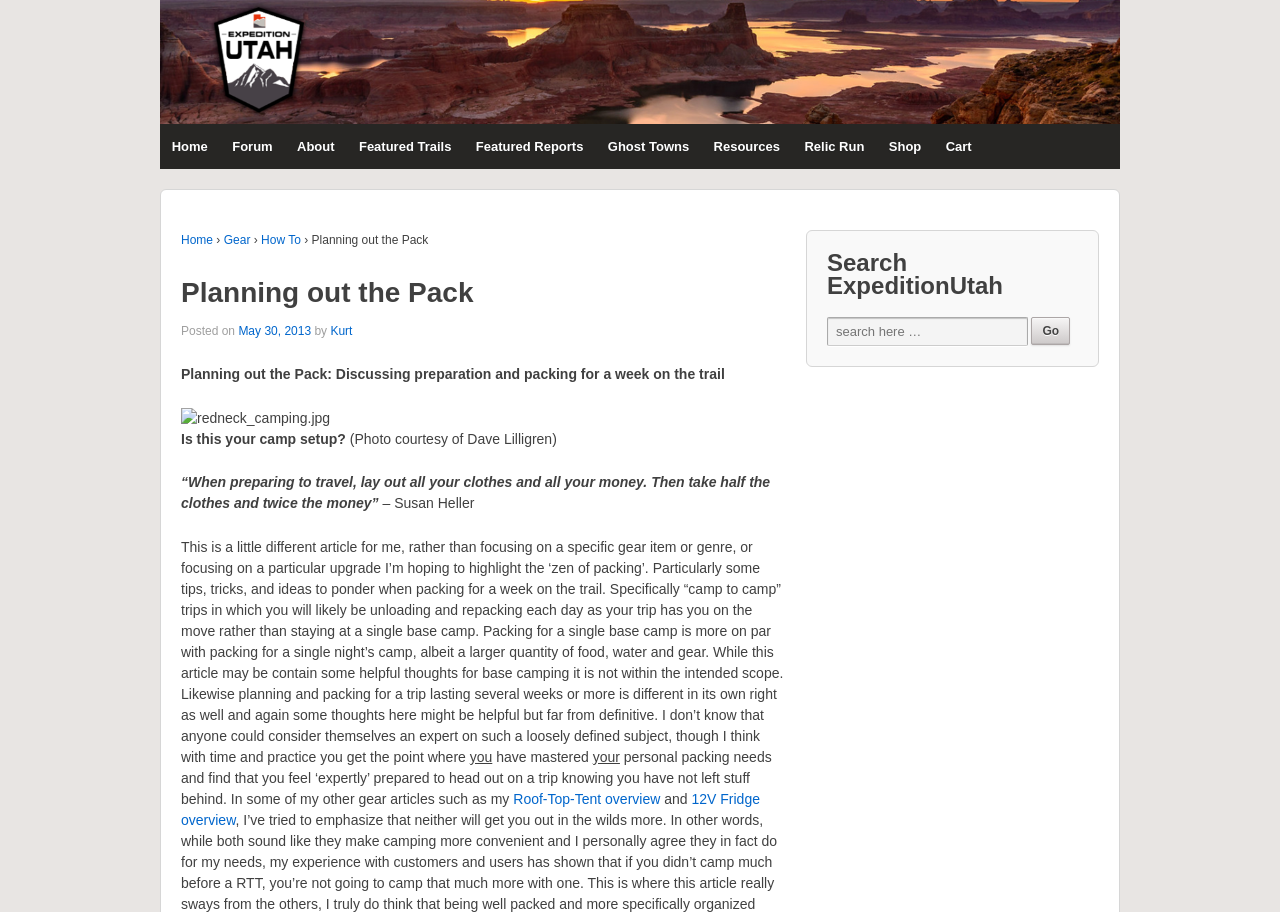What is the name of the website?
We need a detailed and exhaustive answer to the question. Please elaborate.

The name of the website can be found in the top-left corner of the webpage, where it says 'Expedition Utah' in the image and link elements.